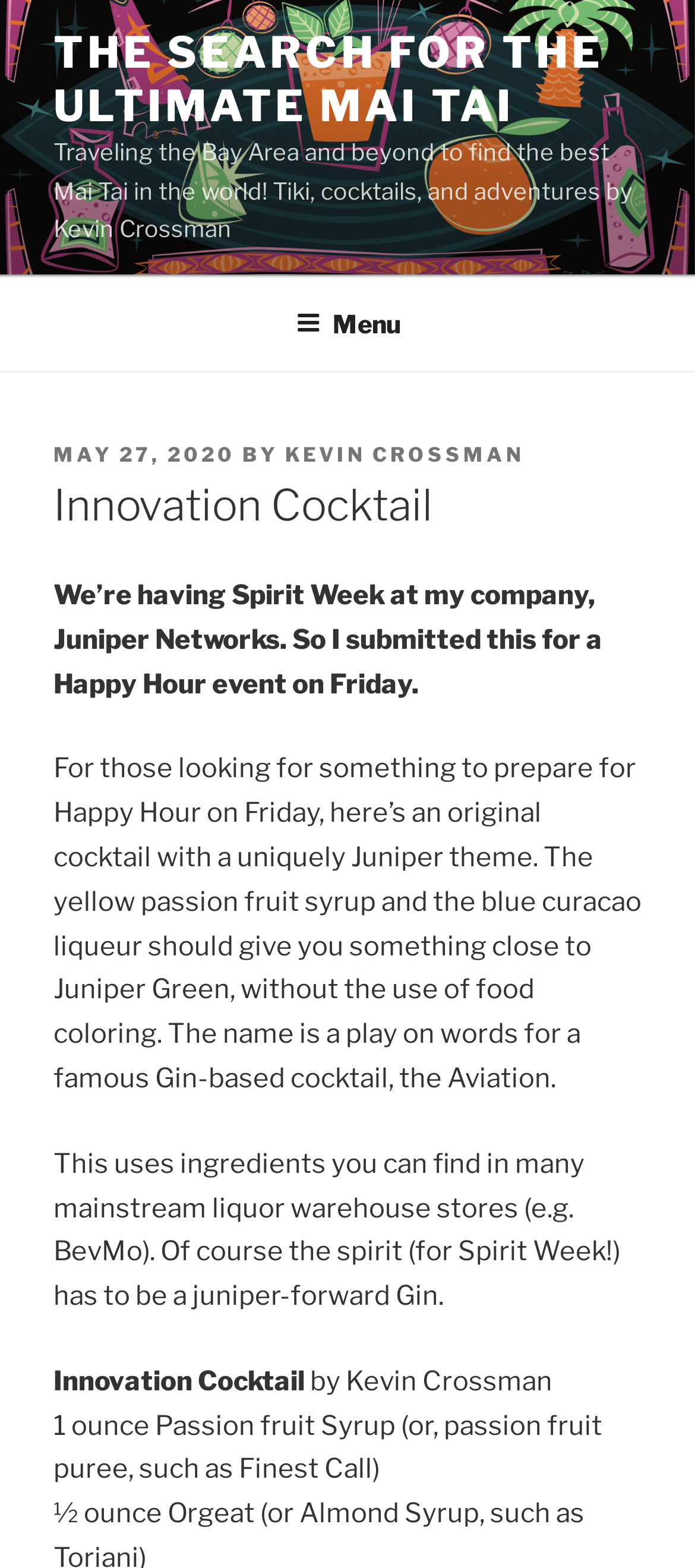Offer a thorough description of the webpage.

This webpage is about a blog post titled "Innovation Cocktail – The Search for the Ultimate Mai Tai". At the top, there is a link with the same title as the webpage, followed by a brief description of the blog's theme, which is about traveling the Bay Area and beyond to find the best Mai Tai in the world, featuring tiki, cocktails, and adventures by Kevin Crossman.

Below the title, there is a top menu navigation bar that spans the entire width of the page. Within the menu, there is a button labeled "Menu" that, when expanded, reveals a dropdown list.

The main content of the webpage is divided into sections. The first section appears to be a header with metadata about the post, including the date "MAY 27, 2020" and the author "KEVIN CROSSMAN". The title "Innovation Cocktail" is displayed prominently in this section.

The next section is a block of text that describes a Happy Hour event at the author's company, Juniper Networks, and introduces an original cocktail recipe with a Juniper theme. The text is followed by a series of paragraphs that provide more details about the recipe, including the ingredients and their quantities.

Throughout the webpage, there are no images, but the text is organized into clear sections with headings and concise paragraphs, making it easy to read and follow.